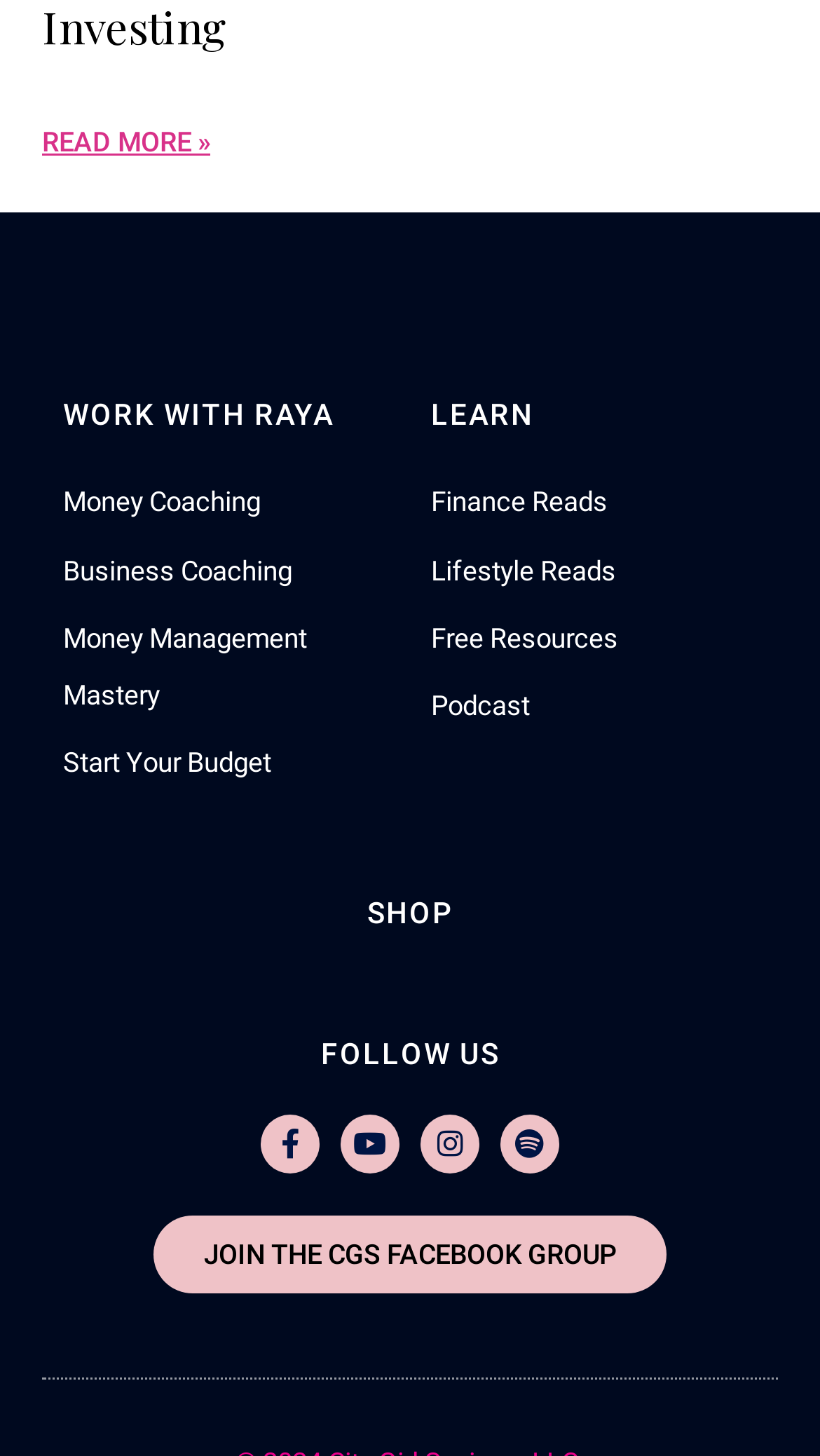Please identify the bounding box coordinates of the element that needs to be clicked to execute the following command: "Join the CGS Facebook group". Provide the bounding box using four float numbers between 0 and 1, formatted as [left, top, right, bottom].

[0.187, 0.835, 0.813, 0.888]